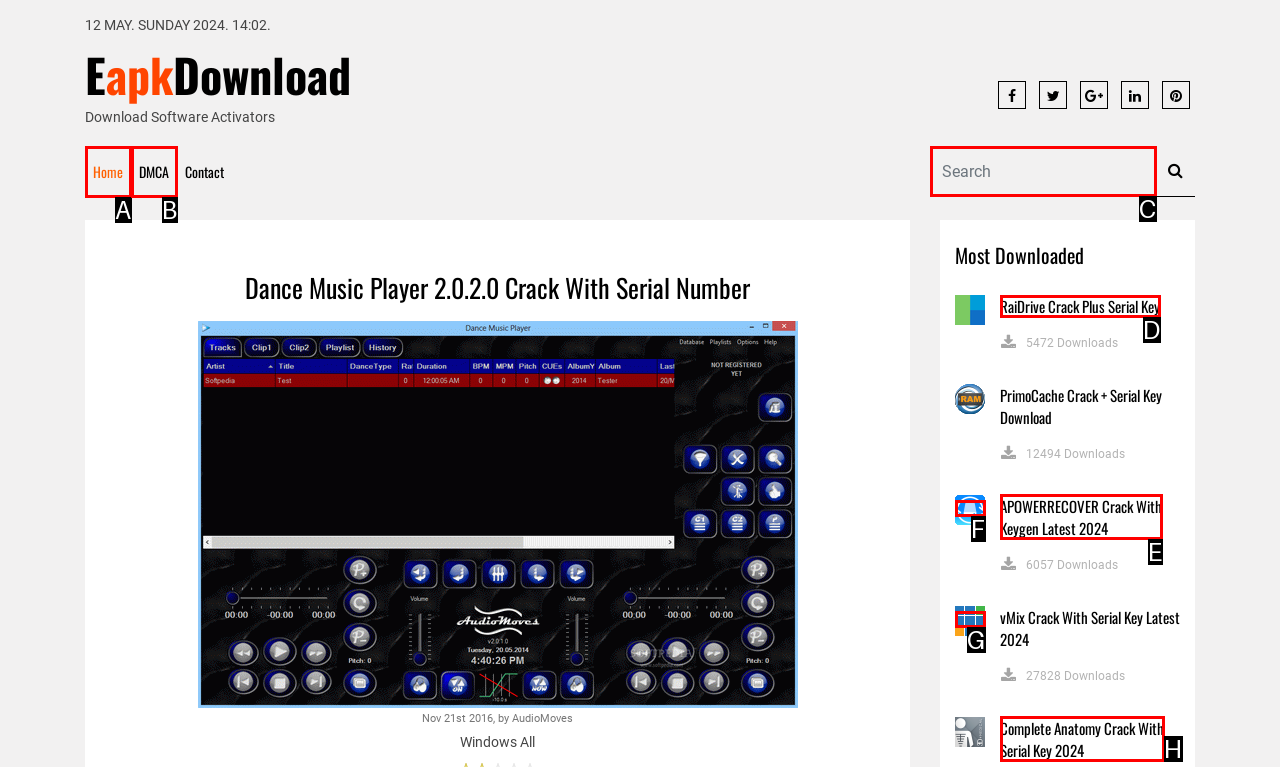With the description: Home (current), find the option that corresponds most closely and answer with its letter directly.

A